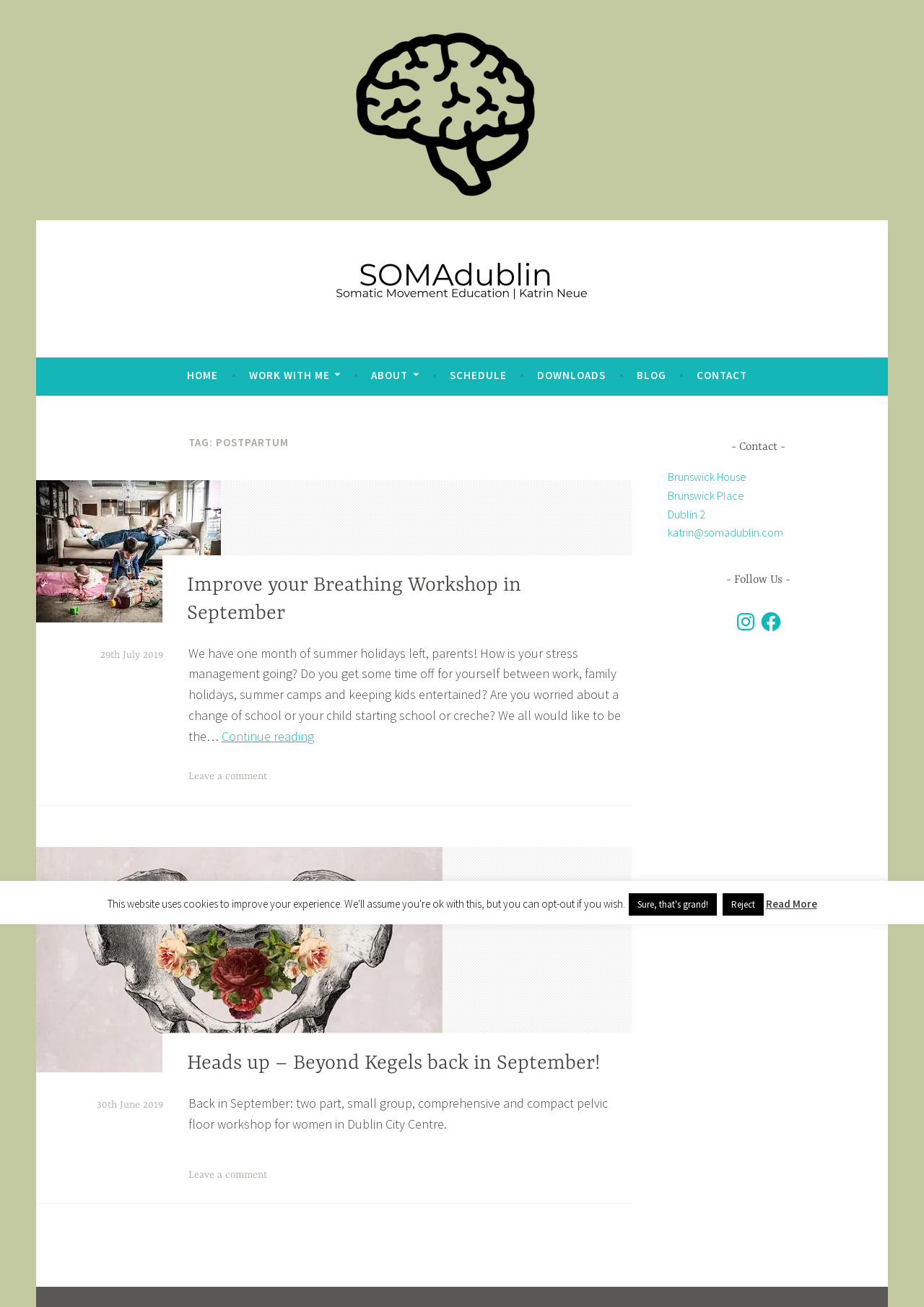Can you provide the bounding box coordinates for the element that should be clicked to implement the instruction: "View the CONTACT page"?

[0.754, 0.278, 0.809, 0.297]